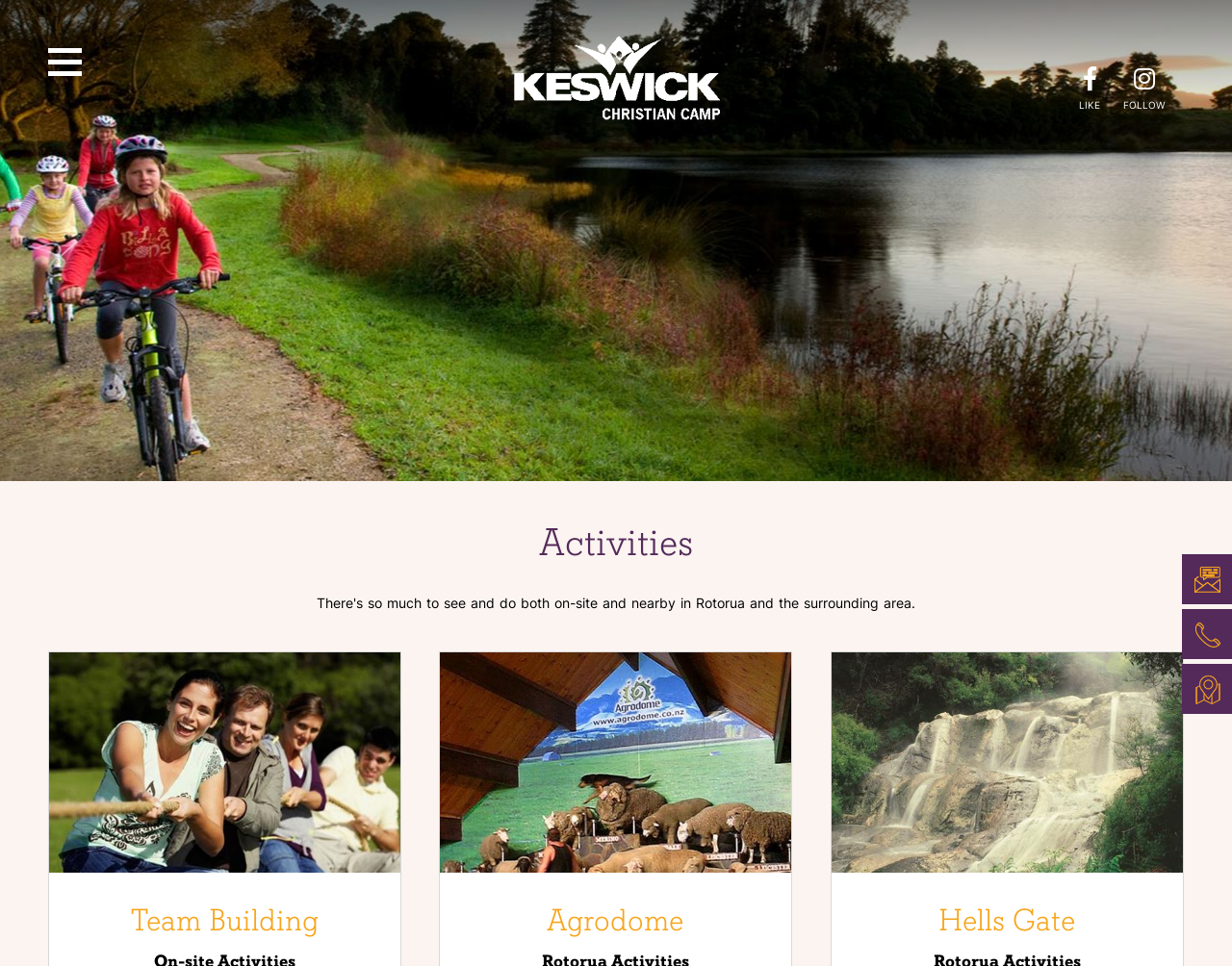How can users contact the venue?
Using the details from the image, give an elaborate explanation to answer the question.

The webpage provides two options for users to contact the venue: 'PHONE US' and 'BOOK NOW', indicating that users can either call the venue or book online to inquire about their services.